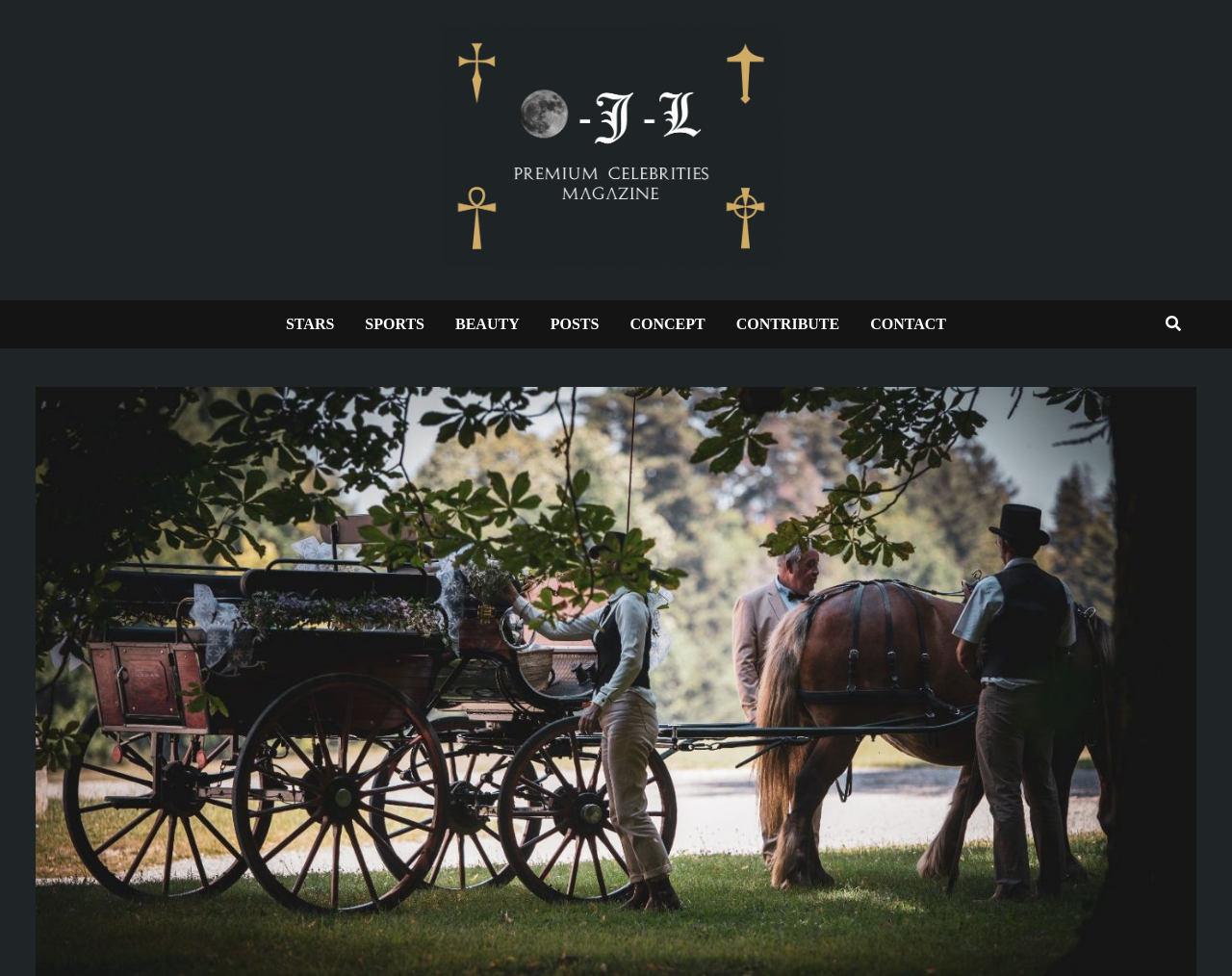Provide a short, one-word or phrase answer to the question below:
What is the logo of O-J-L?

O-J-L